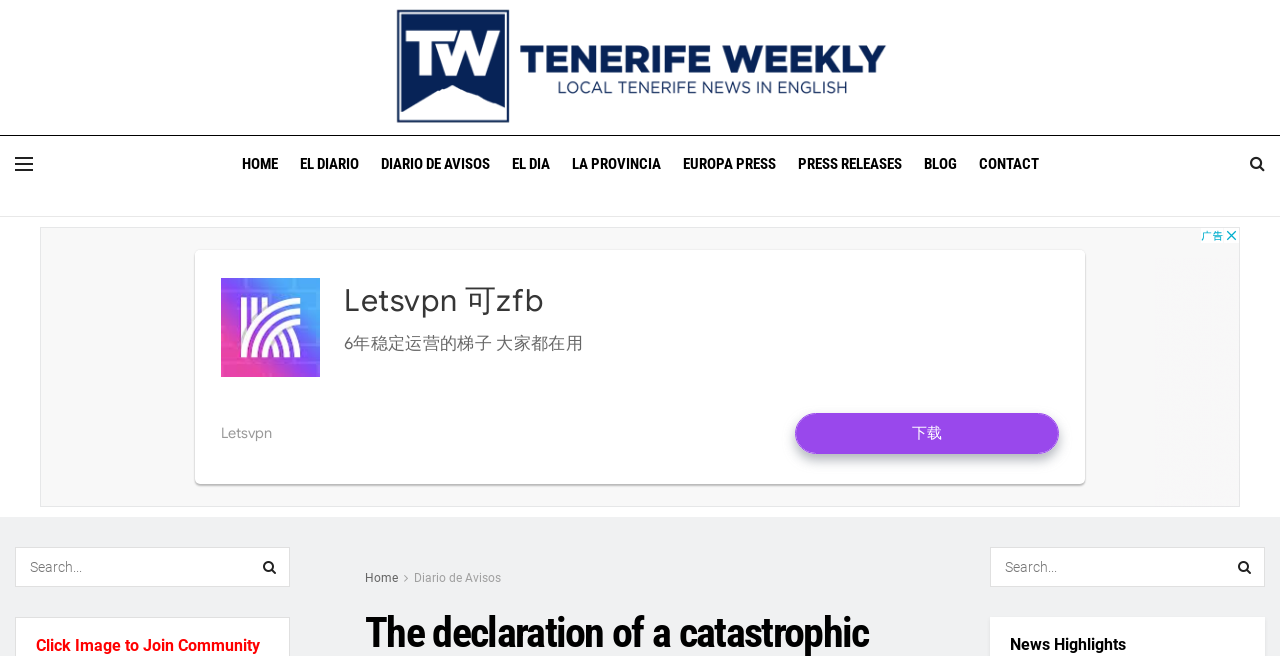Please provide a comprehensive answer to the question below using the information from the image: What is the purpose of the textbox?

There are two textboxes with a search button next to each, and the placeholder text is 'Search...'. This suggests that the purpose of the textbox is to allow users to search for something on the website.